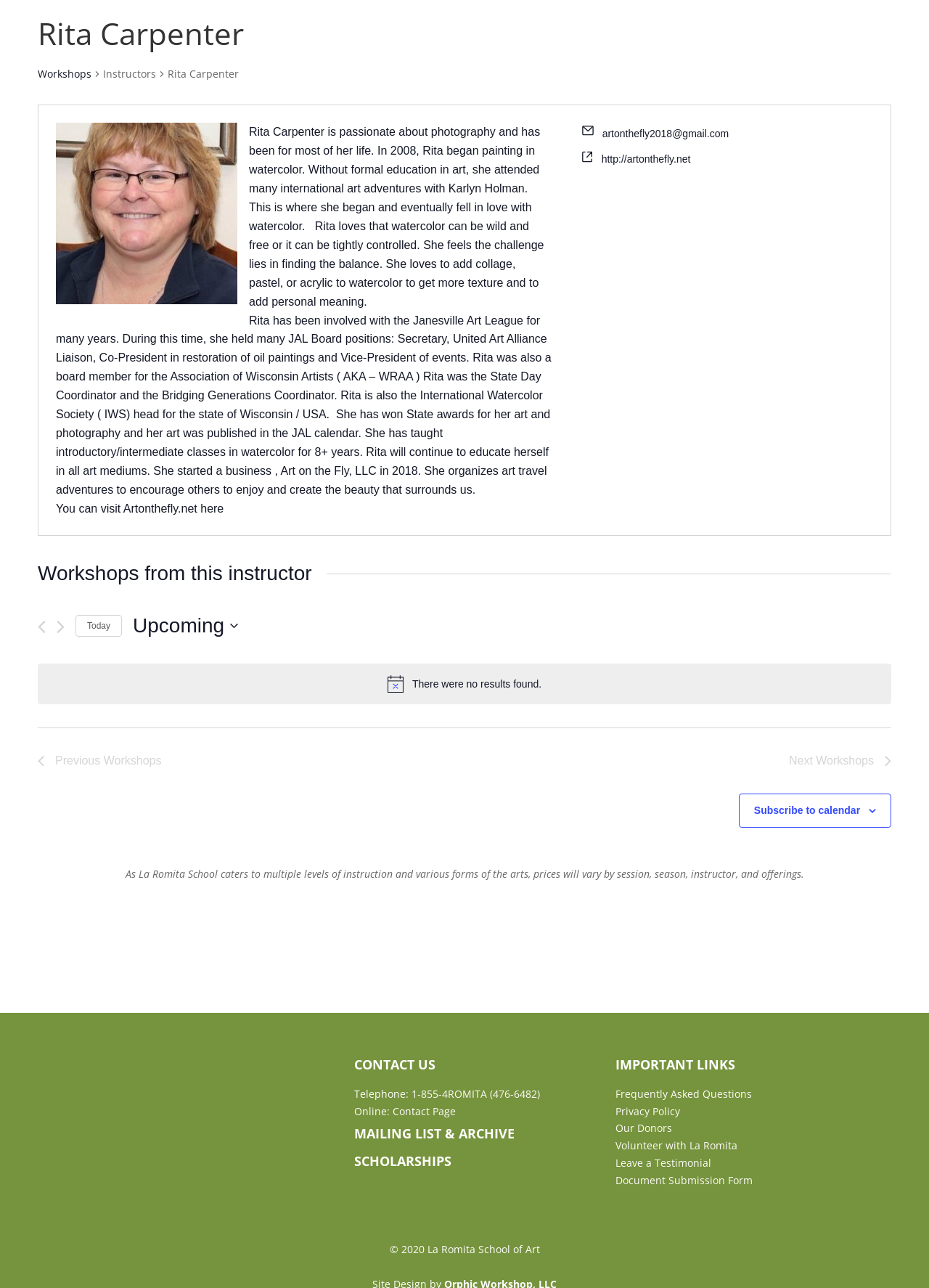Based on the element description: "Volunteer with La Romita", identify the bounding box coordinates for this UI element. The coordinates must be four float numbers between 0 and 1, listed as [left, top, right, bottom].

[0.663, 0.884, 0.794, 0.895]